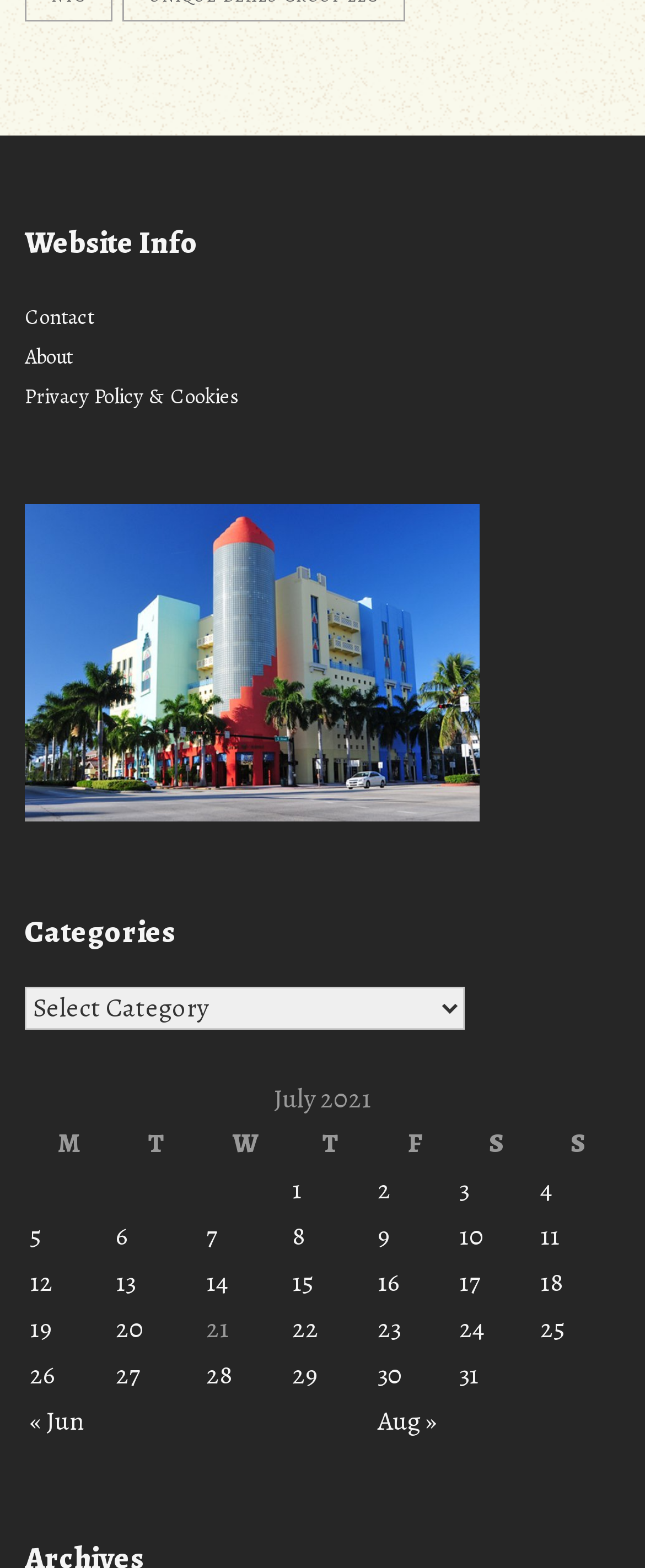What is the date range of posts?
Refer to the image and respond with a one-word or short-phrase answer.

July 1-29, 2021